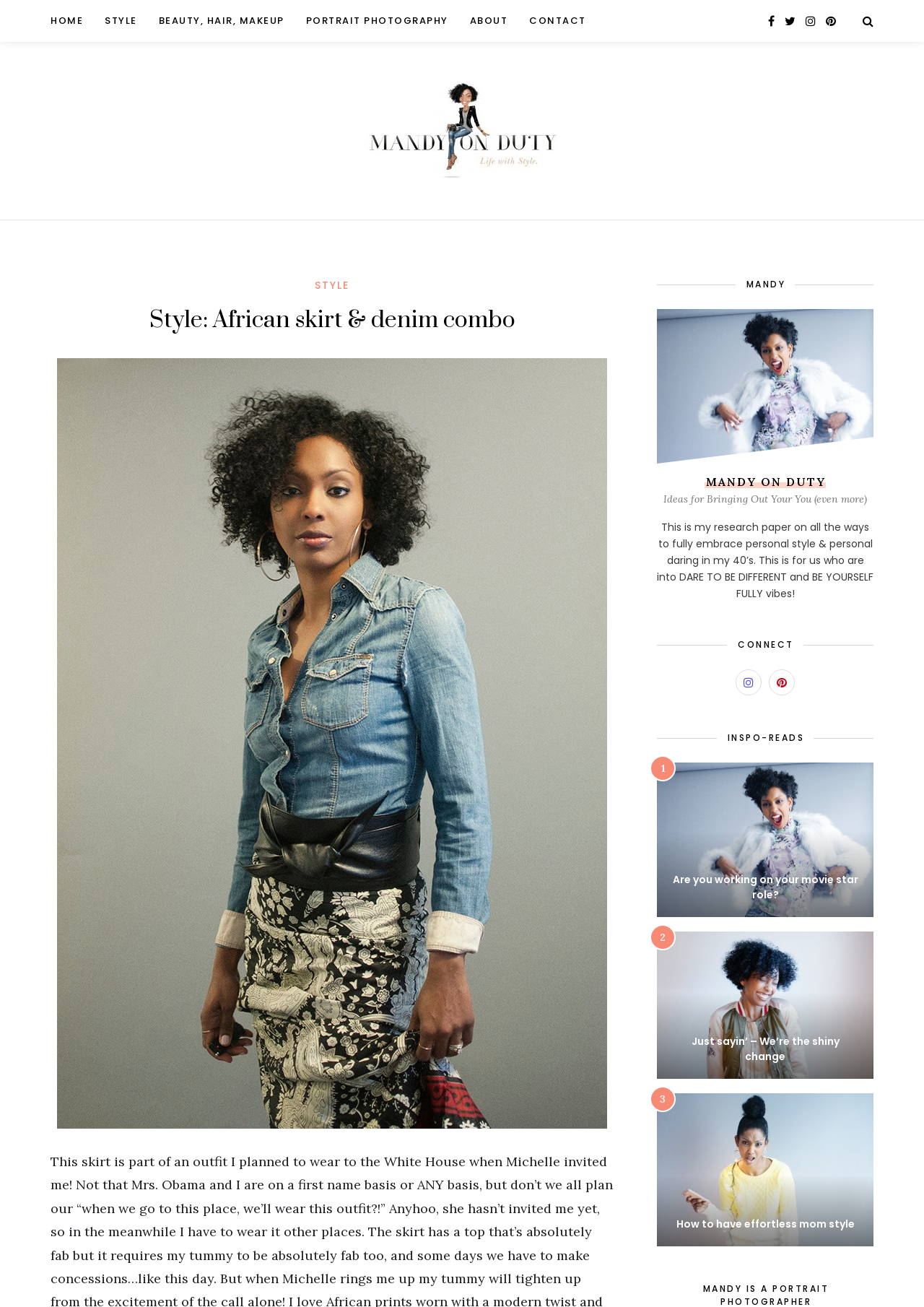What is the topic of the blog post with the image of Mandy?
Refer to the image and provide a one-word or short phrase answer.

Style: African skirt & denim combo